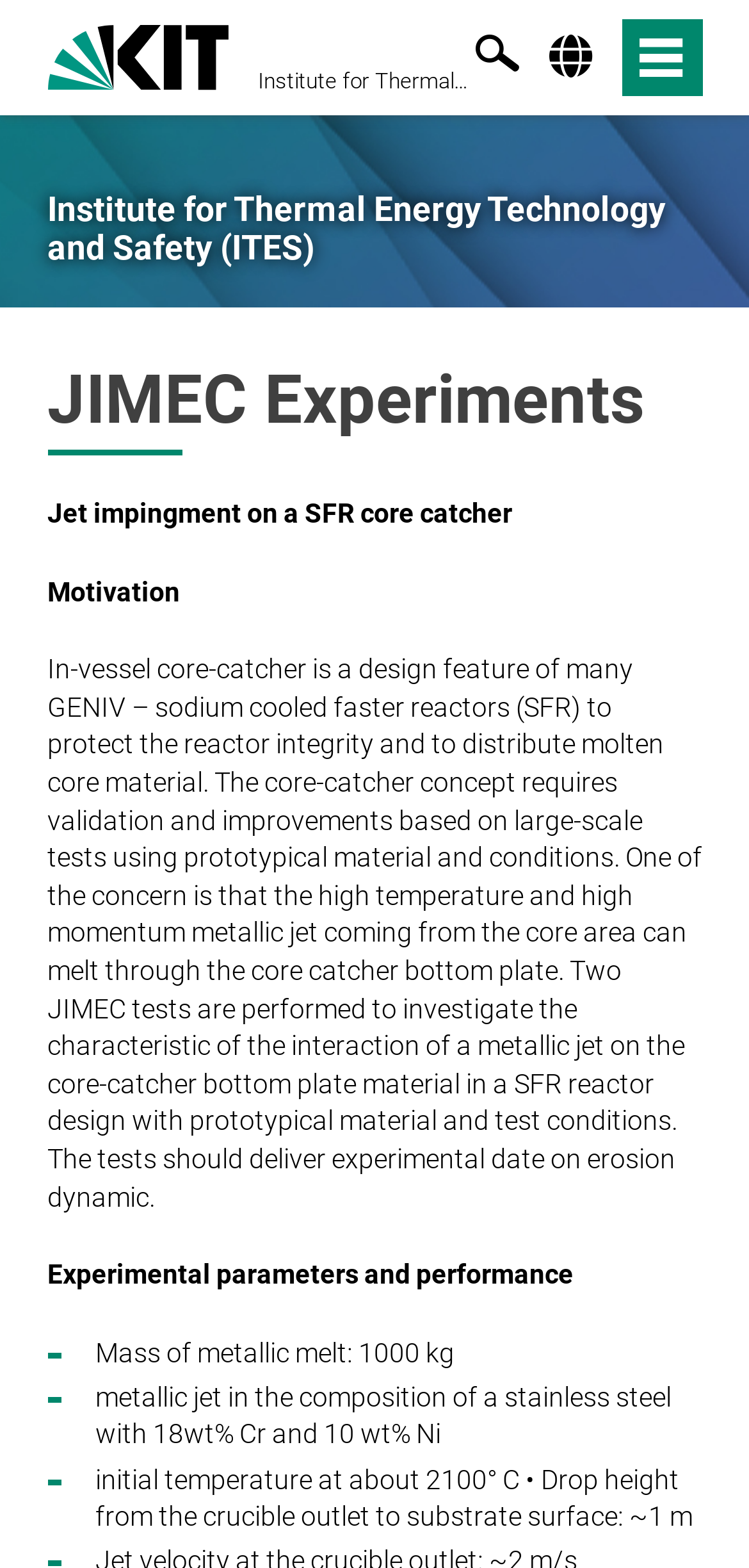Look at the image and answer the question in detail:
What is the material used in the JIMEC tests?

I found the answer by looking at the StaticText element with the text 'metallic jet in the composition of a stainless steel with 18wt% Cr and 10 wt% Ni' which is located at [0.127, 0.881, 0.897, 0.925]. This suggests that the material is an important parameter in the JIMEC tests.